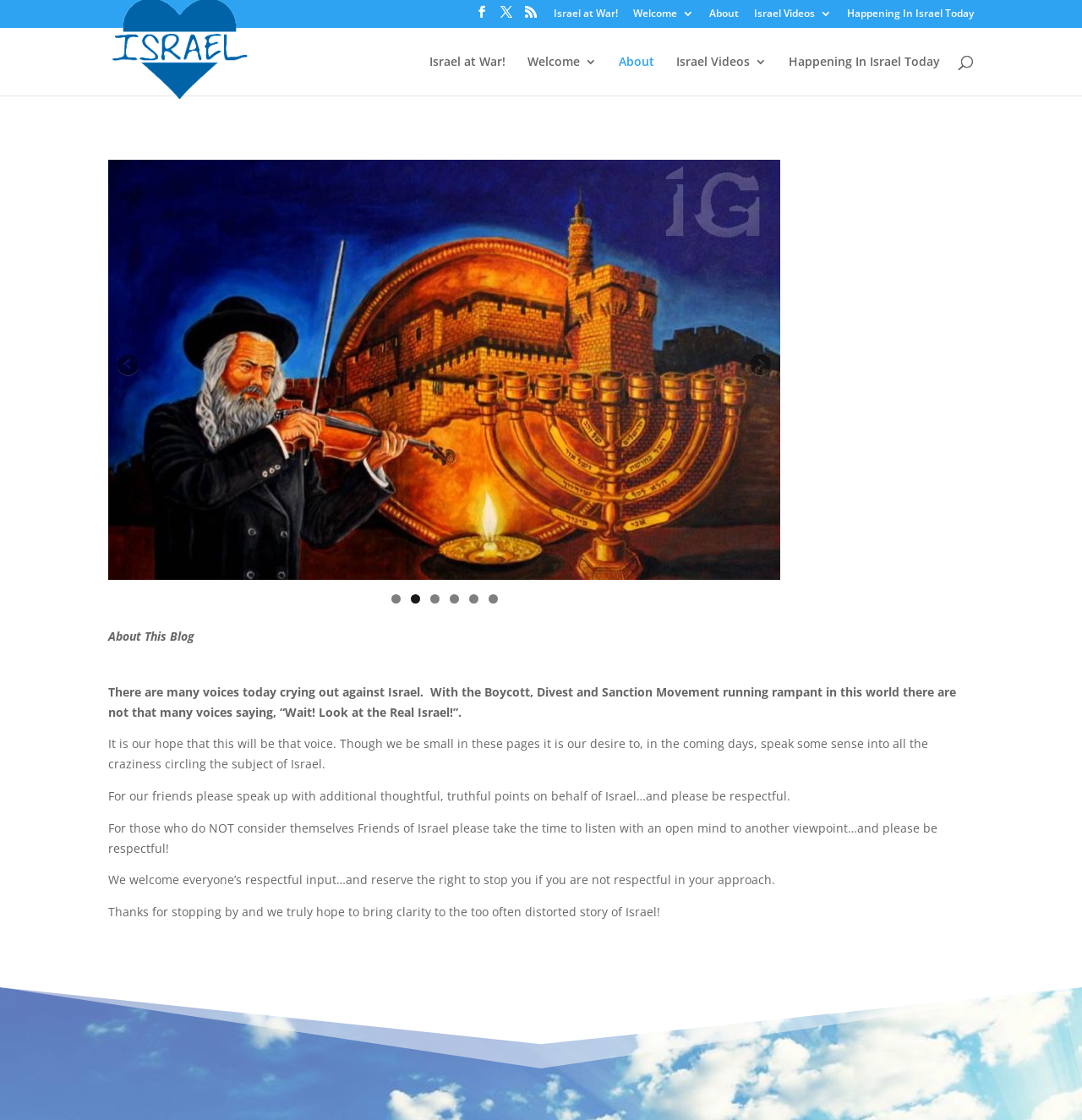Bounding box coordinates are specified in the format (top-left x, top-left y, bottom-right x, bottom-right y). All values are floating point numbers bounded between 0 and 1. Please provide the bounding box coordinate of the region this sentence describes: Happening In Israel Today

[0.783, 0.008, 0.9, 0.023]